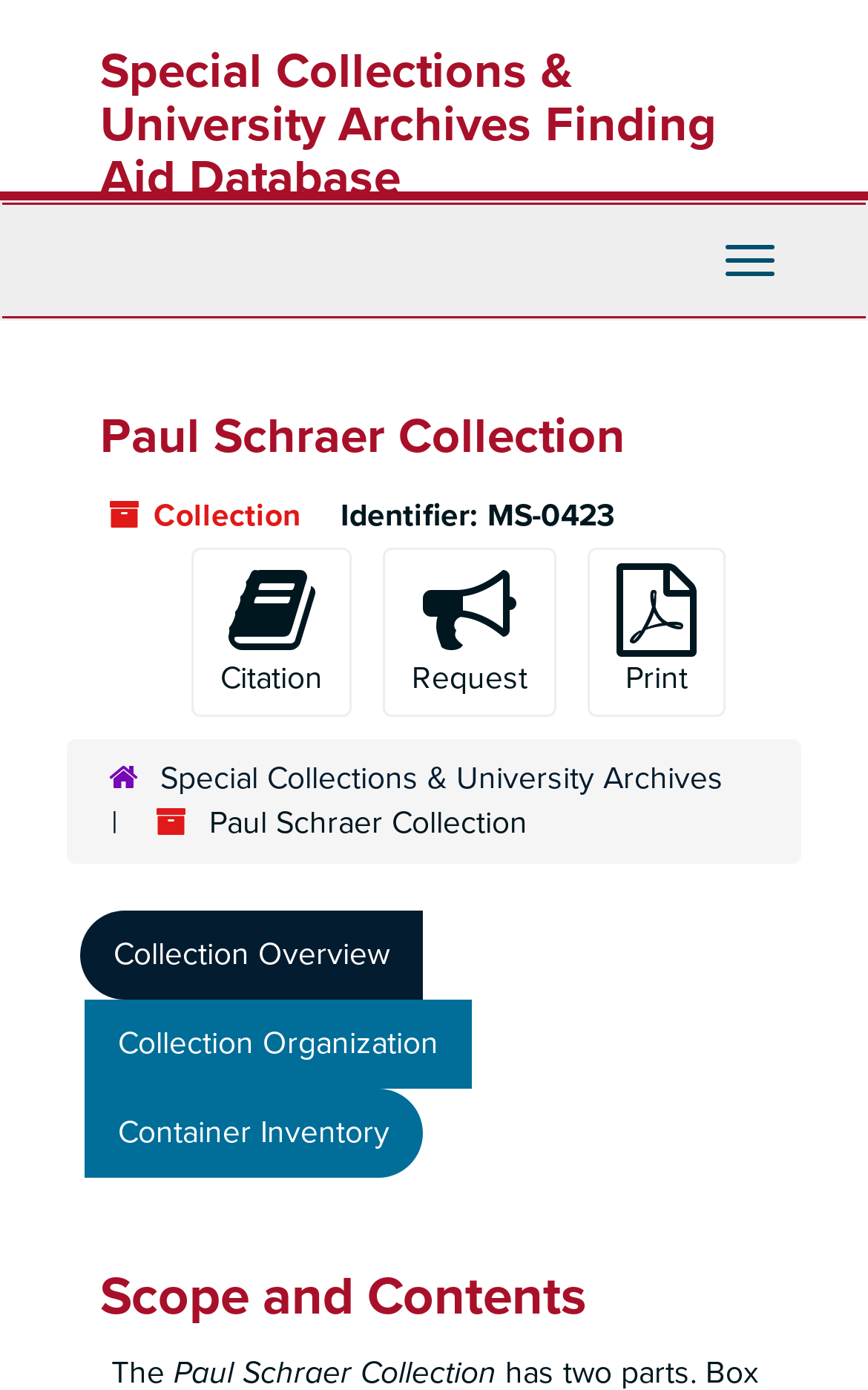What is the third button in the 'Page Actions' section?
Provide an in-depth and detailed answer to the question.

I found the 'Page Actions' section and looked at the buttons in it. The third button is represented by the icon '' which corresponds to the 'Print' action.